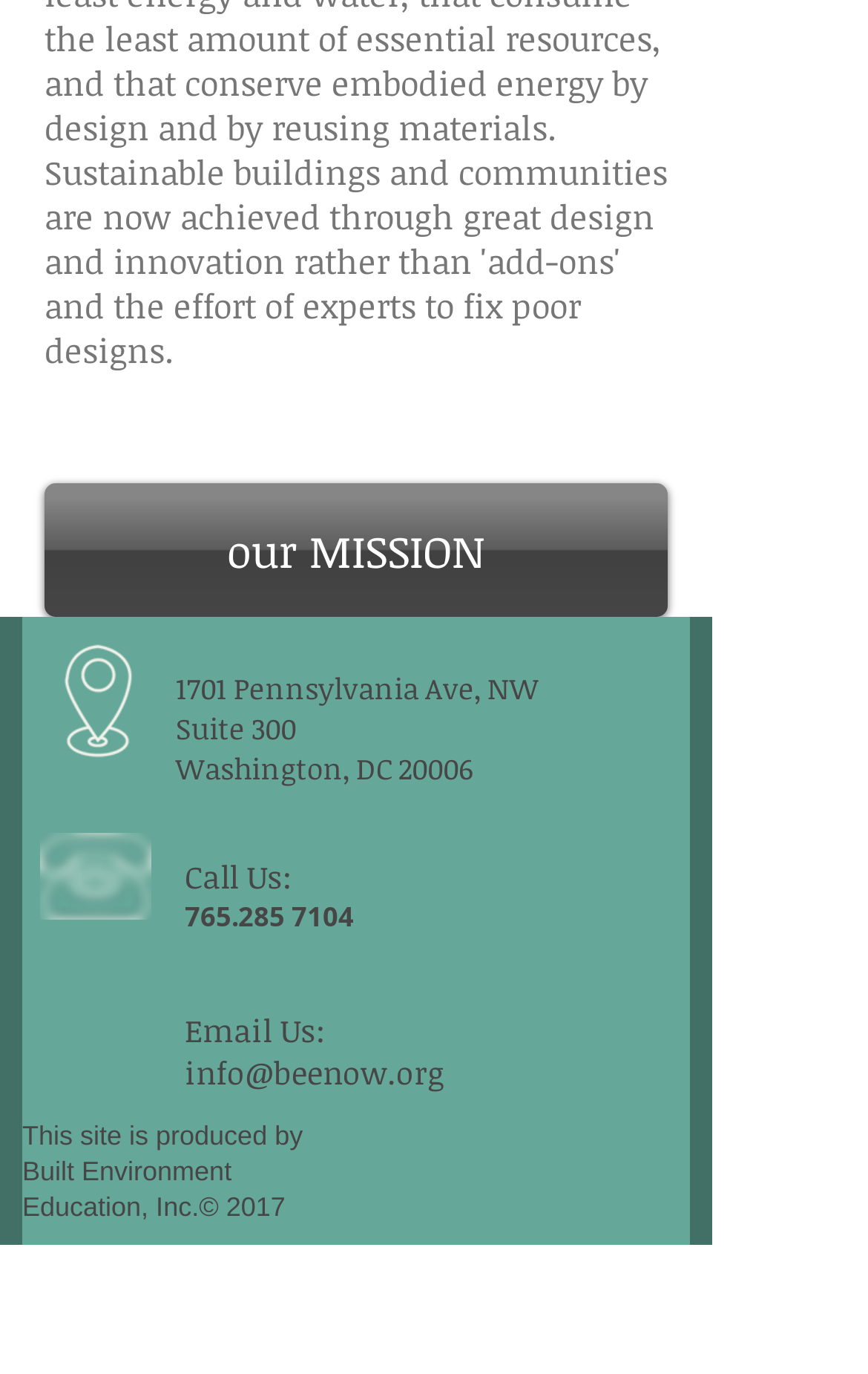Find the bounding box of the UI element described as follows: "Wix.com".

[0.144, 0.93, 0.279, 0.959]